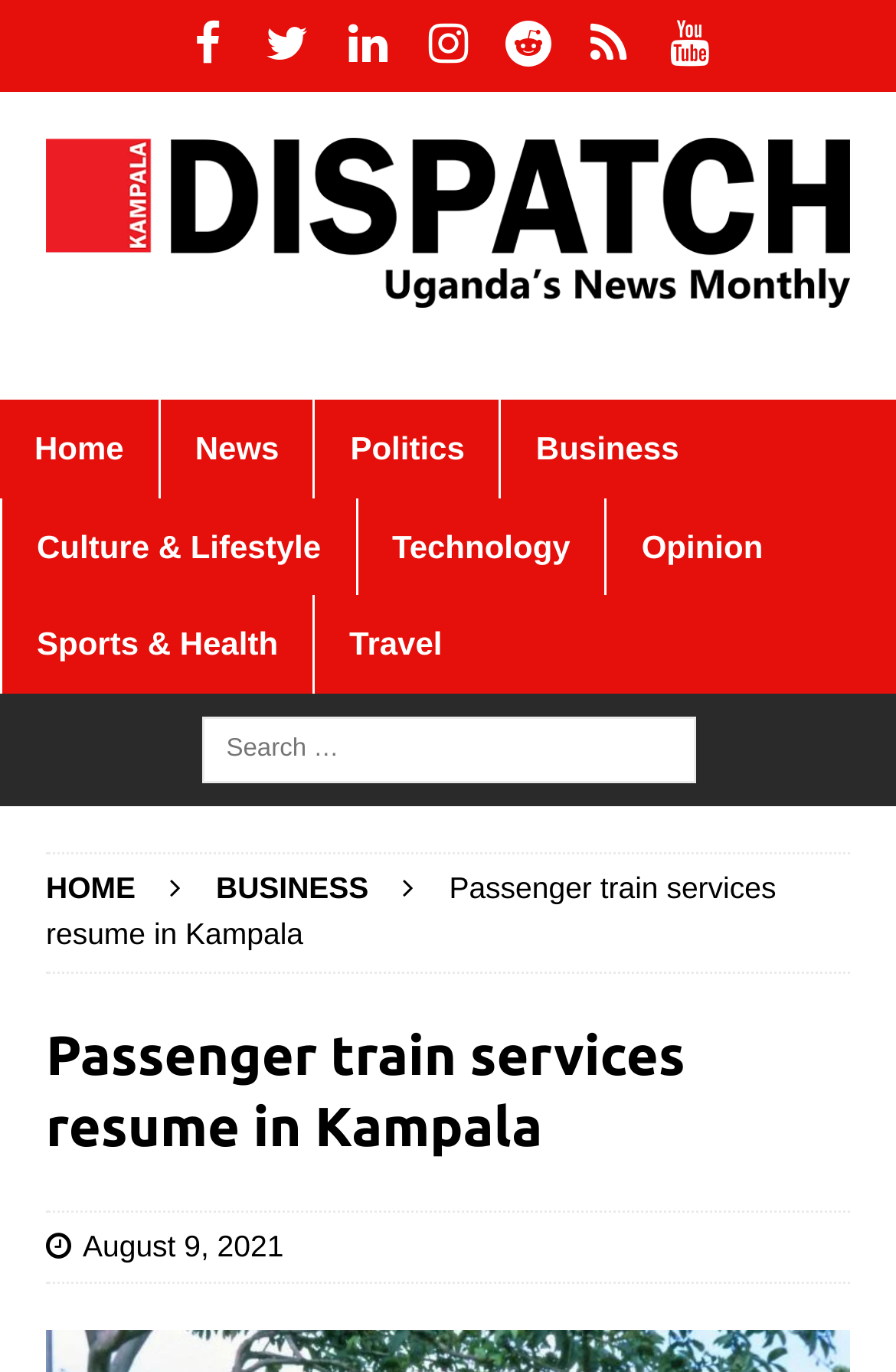Please give a short response to the question using one word or a phrase:
What is the category of the article?

News